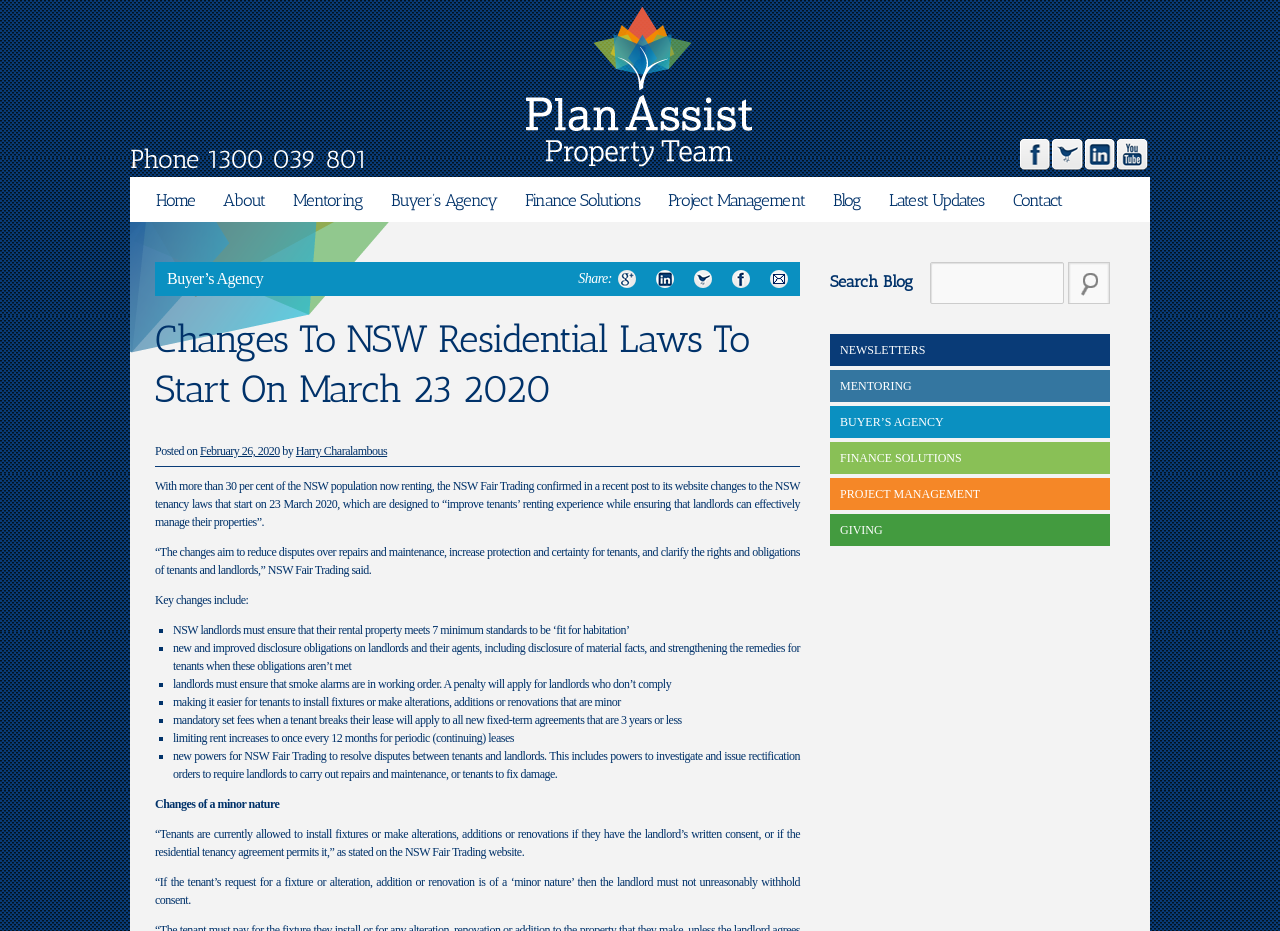Describe all the key features and sections of the webpage thoroughly.

The webpage is about changes to NSW residential laws, specifically the new tenancy laws that will start on March 23, 2020. At the top of the page, there is a phone number "1300 039 801" and a list marker "■" followed by a link. On the right side of the page, there are social media links, including Facebook, Twitter, LinkedIn, and YouTube.

Below the top section, there is a navigation menu with links to "Home", "About", "Mentoring", "Buyer's Agency", "Finance Solutions", "Project Management", "Blog", "Latest Updates", and "Contact". 

The main content of the page is divided into sections. The first section has a heading "Changes To NSW Residential Laws To Start On March 23 2020" and a list marker "■". Below this, there is a paragraph of text explaining the changes to the NSW tenancy laws, which aim to improve tenants' renting experience and ensure landlords can effectively manage their properties.

The next section lists the key changes, including seven minimum standards for rental properties, new disclosure obligations for landlords, and mandatory set fees for breaking leases. There are also changes to make it easier for tenants to install fixtures or make alterations, and limits on rent increases.

Further down the page, there is a section discussing changes of a minor nature, including the ability for tenants to install fixtures or make alterations with the landlord's written consent.

On the right side of the page, there is a search box with a heading "Search Blog" and a button to submit the search query. Below this, there are links to "NEWSLETTERS", "MENTORING", "BUYER'S AGENCY", "FINANCE SOLUTIONS", "PROJECT MANAGEMENT", and "GIVING".